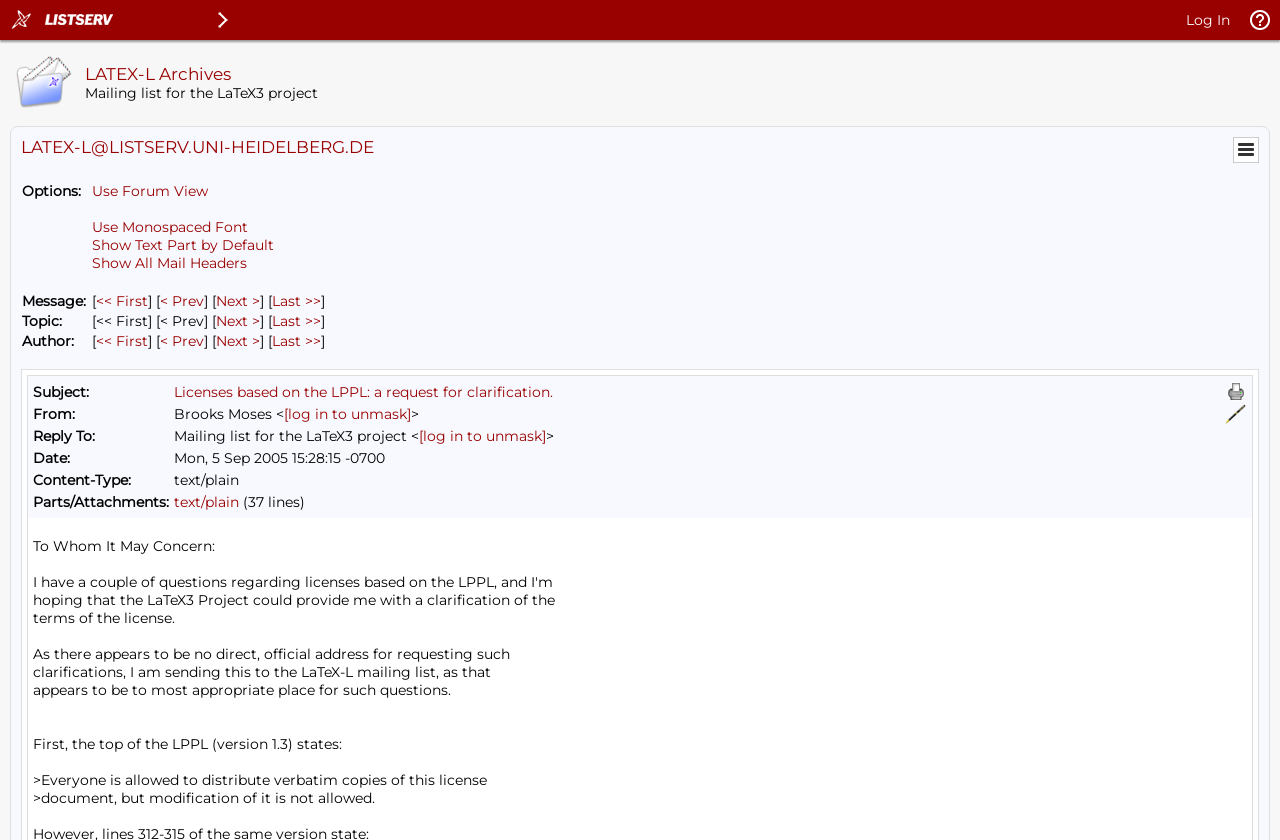Based on the image, give a detailed response to the question: Who is the author of the message?

The author of the message can be found in the gridcell with the text 'From:' which is located in the table with the bounding box coordinates [0.026, 0.454, 0.879, 0.611]. The author is 'Brooks Moses <[log in to unmask]>' which is located in the gridcell with the bounding box coordinates [0.136, 0.48, 0.879, 0.506].